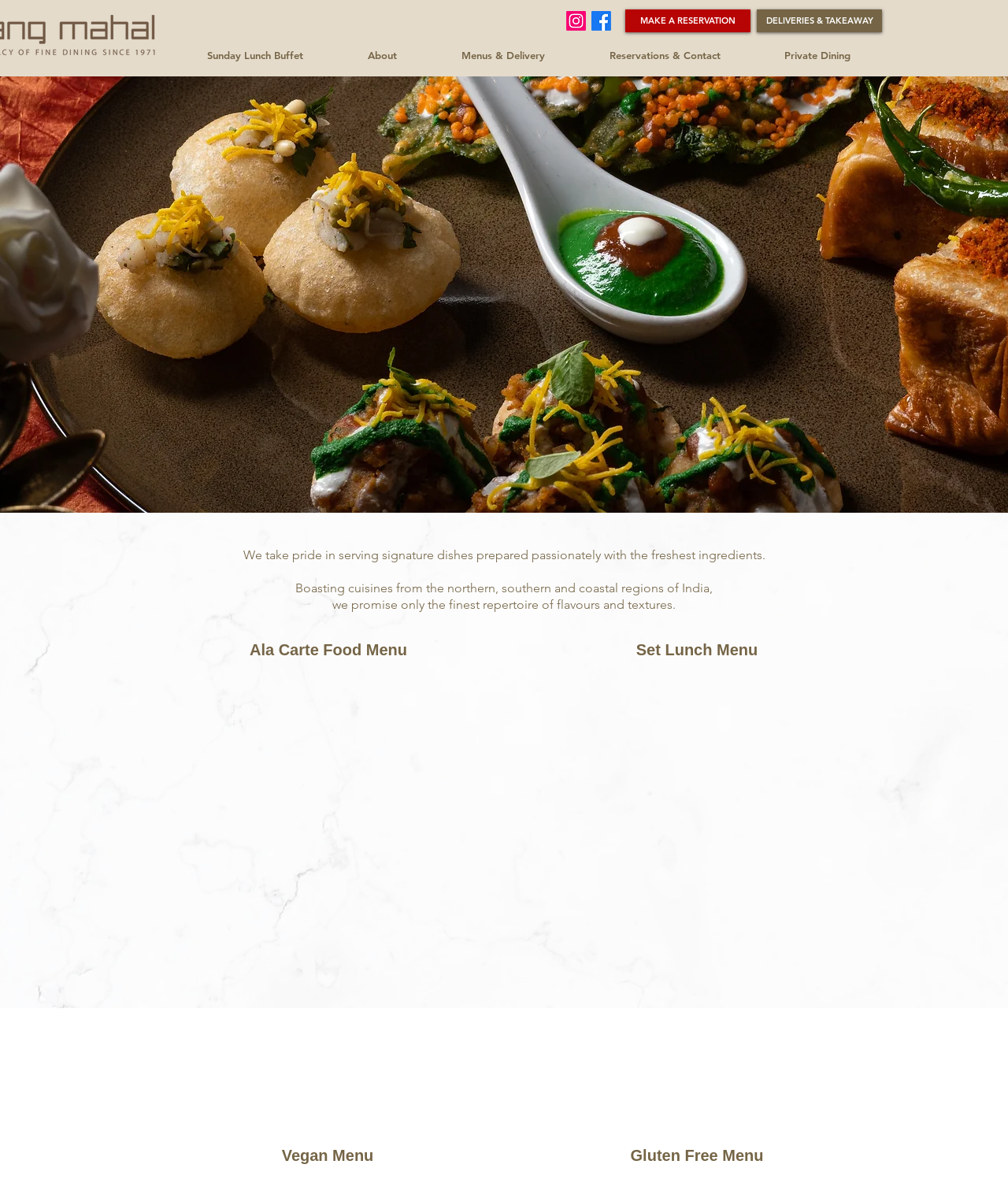Find the bounding box coordinates of the element to click in order to complete this instruction: "View Rang Mahal's Instagram". The bounding box coordinates must be four float numbers between 0 and 1, denoted as [left, top, right, bottom].

[0.562, 0.009, 0.581, 0.026]